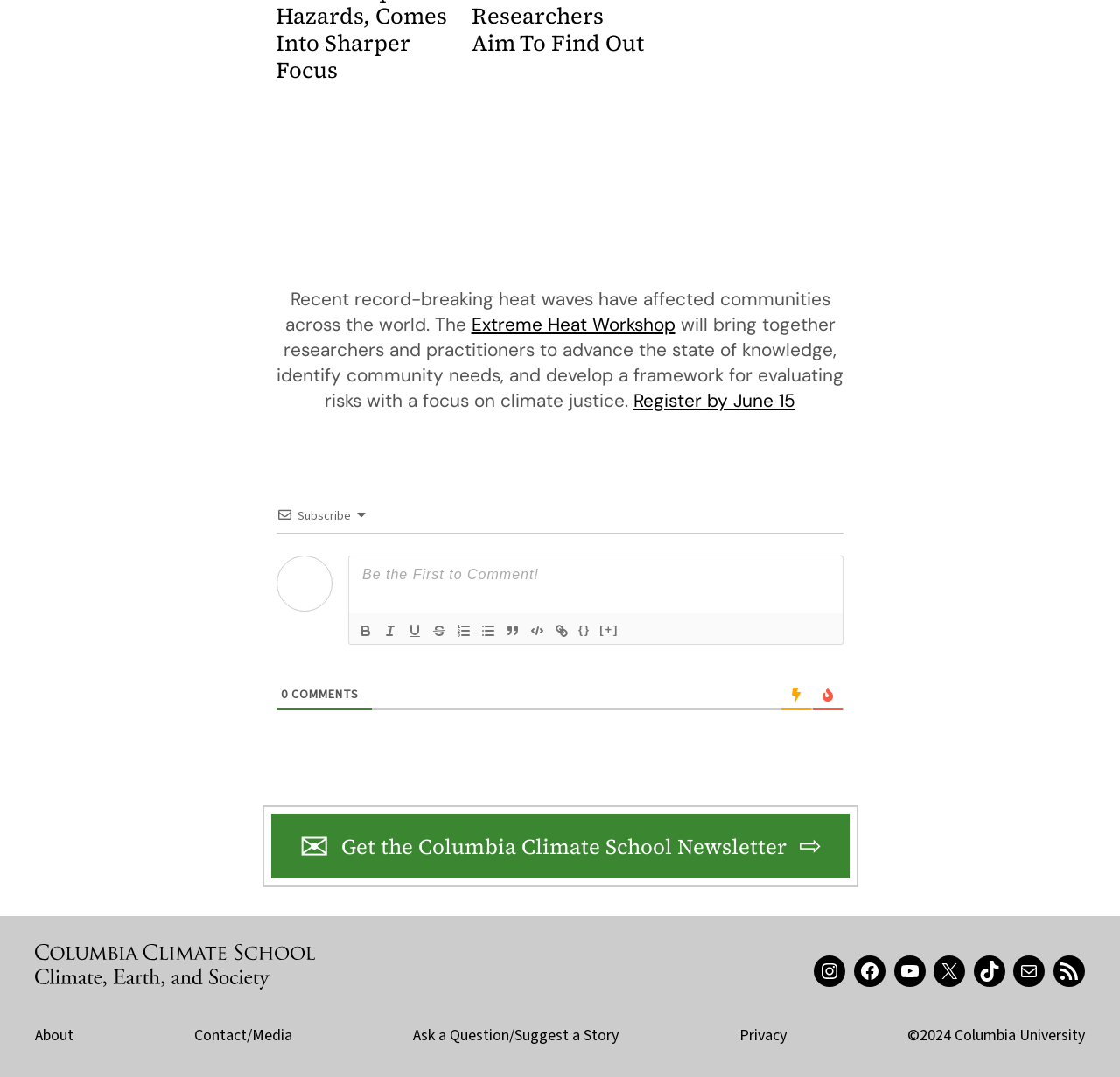Please provide a comprehensive answer to the question based on the screenshot: What is the purpose of the 'Subscribe' button?

The question can be answered by analyzing the text content of the 'Subscribe' button and its location on the webpage. The button is located near the 'Get the Columbia Climate School Newsletter' link, suggesting that the purpose of the 'Subscribe' button is to allow users to receive the newsletter.